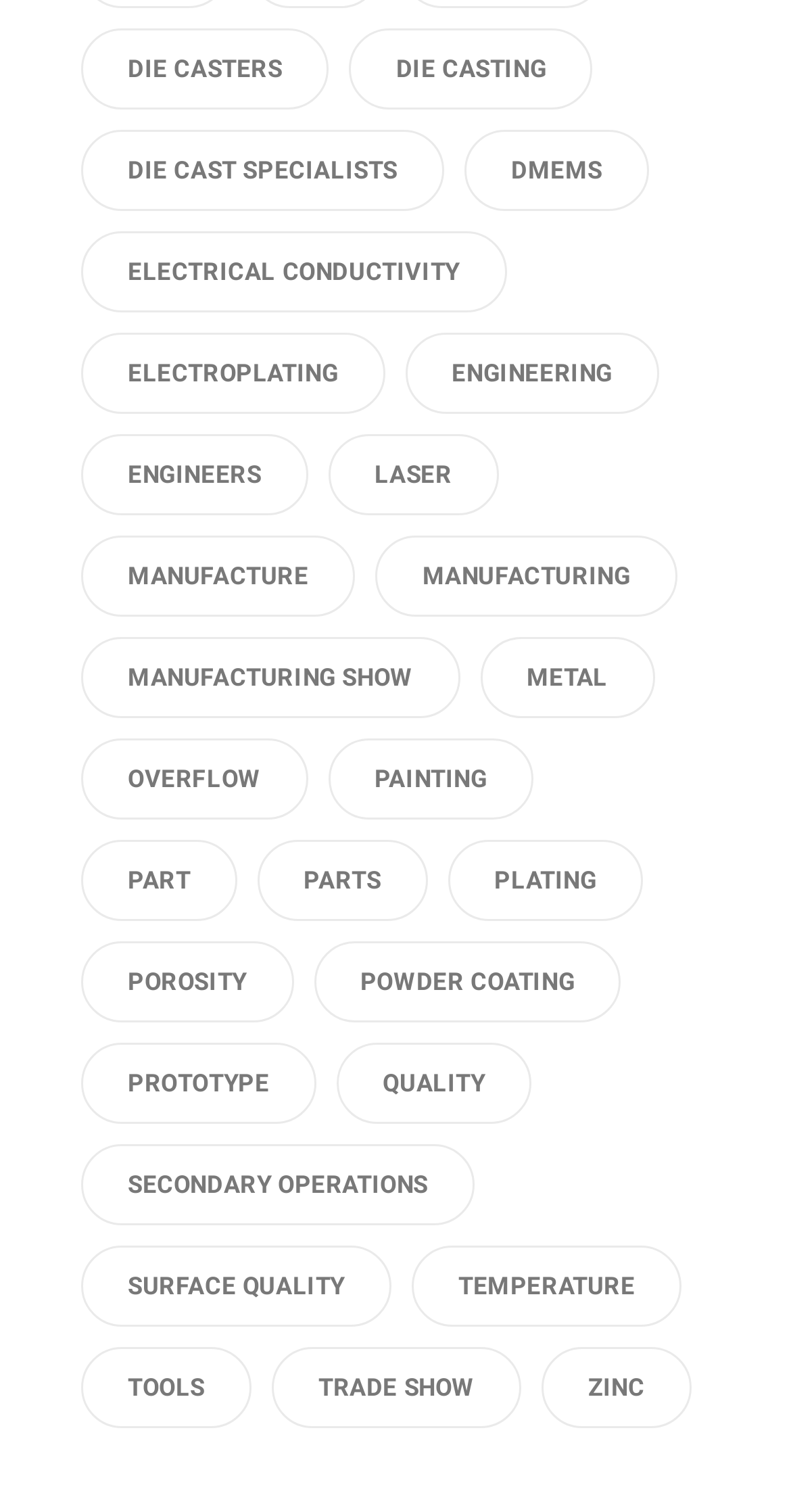How many categories are listed on the webpage?
Refer to the image and provide a concise answer in one word or phrase.

24 categories